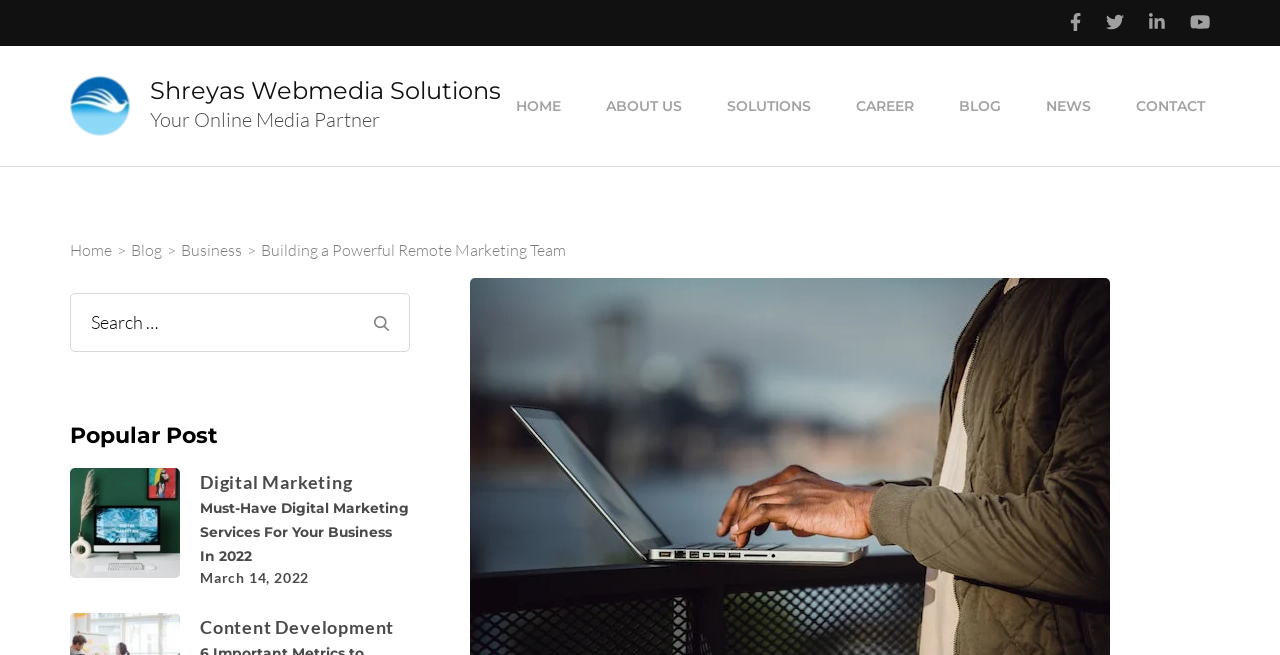Please give a succinct answer using a single word or phrase:
What is the category of the post 'Must-Have Digital Marketing Services For Your Business In 2022'?

Digital Marketing